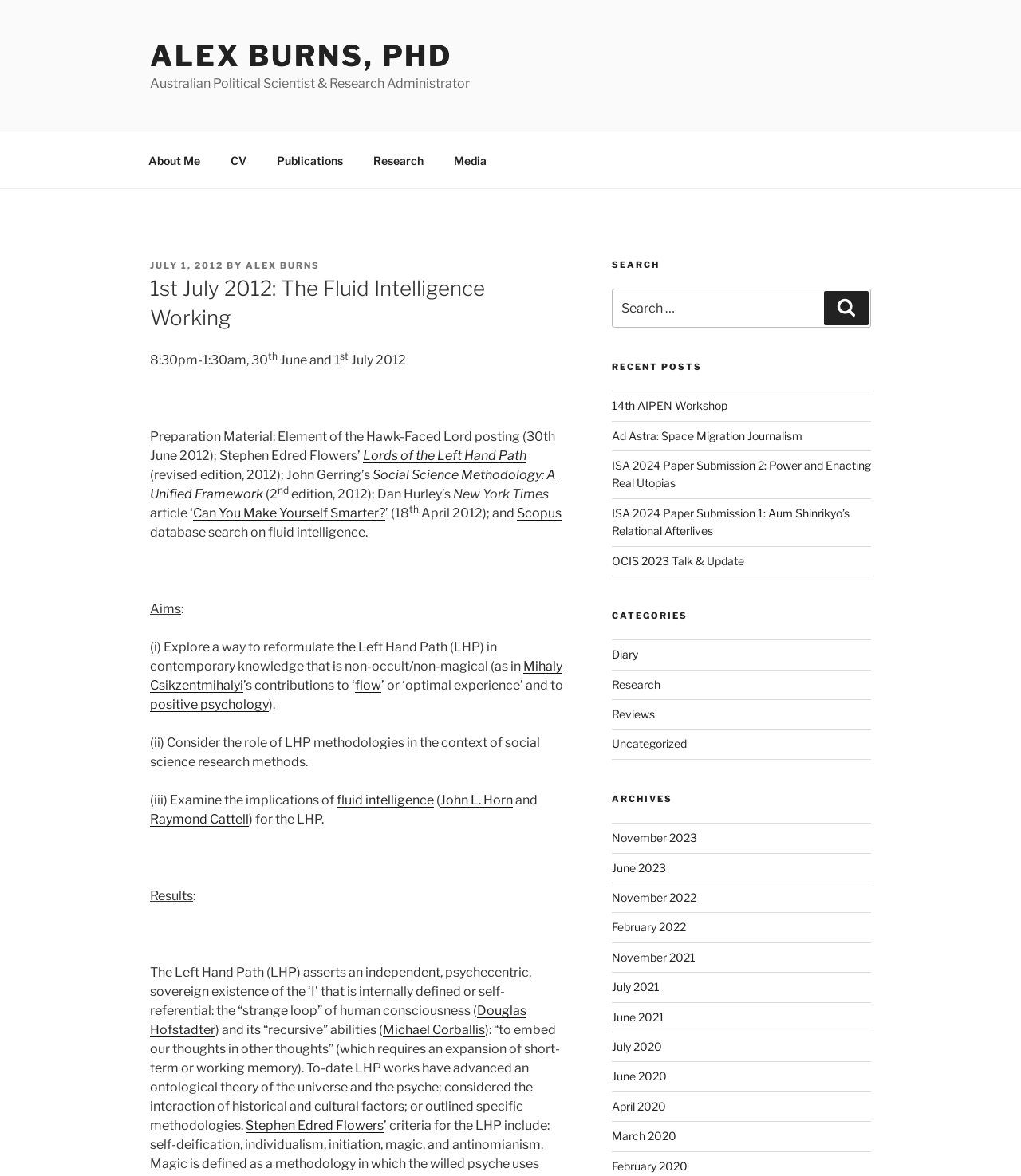Elaborate on the information and visuals displayed on the webpage.

This webpage is about Alex Burns, a PhD in Australian Political Science and Research Administration. At the top, there is a link to his name, followed by a brief description of his profession. Below this, there is a top menu with links to various sections, including "About Me", "CV", "Publications", "Research", and "Media".

The main content of the page is a blog post titled "1st July 2012: The Fluid Intelligence Working". The post is dated July 1, 2012, and has a timestamp of 8:30 pm to 1:30 am. The post discusses preparation materials, including books and articles, and mentions a database search on fluid intelligence.

The post is divided into sections, including "Aims", "Results", and "Search". The "Aims" section outlines three goals, including exploring the Left Hand Path (LHP) in contemporary knowledge, considering the role of LHP methodologies in social science research, and examining the implications of fluid intelligence. The "Results" section discusses the LHP and its assertions about human consciousness.

On the right side of the page, there are three sections: "SEARCH", "RECENT POSTS", and a search box. The "RECENT POSTS" section lists five links to recent blog posts, including "14th AIPEN Workshop", "Ad Astra: Space Migration Journalism", and three paper submissions to conferences.